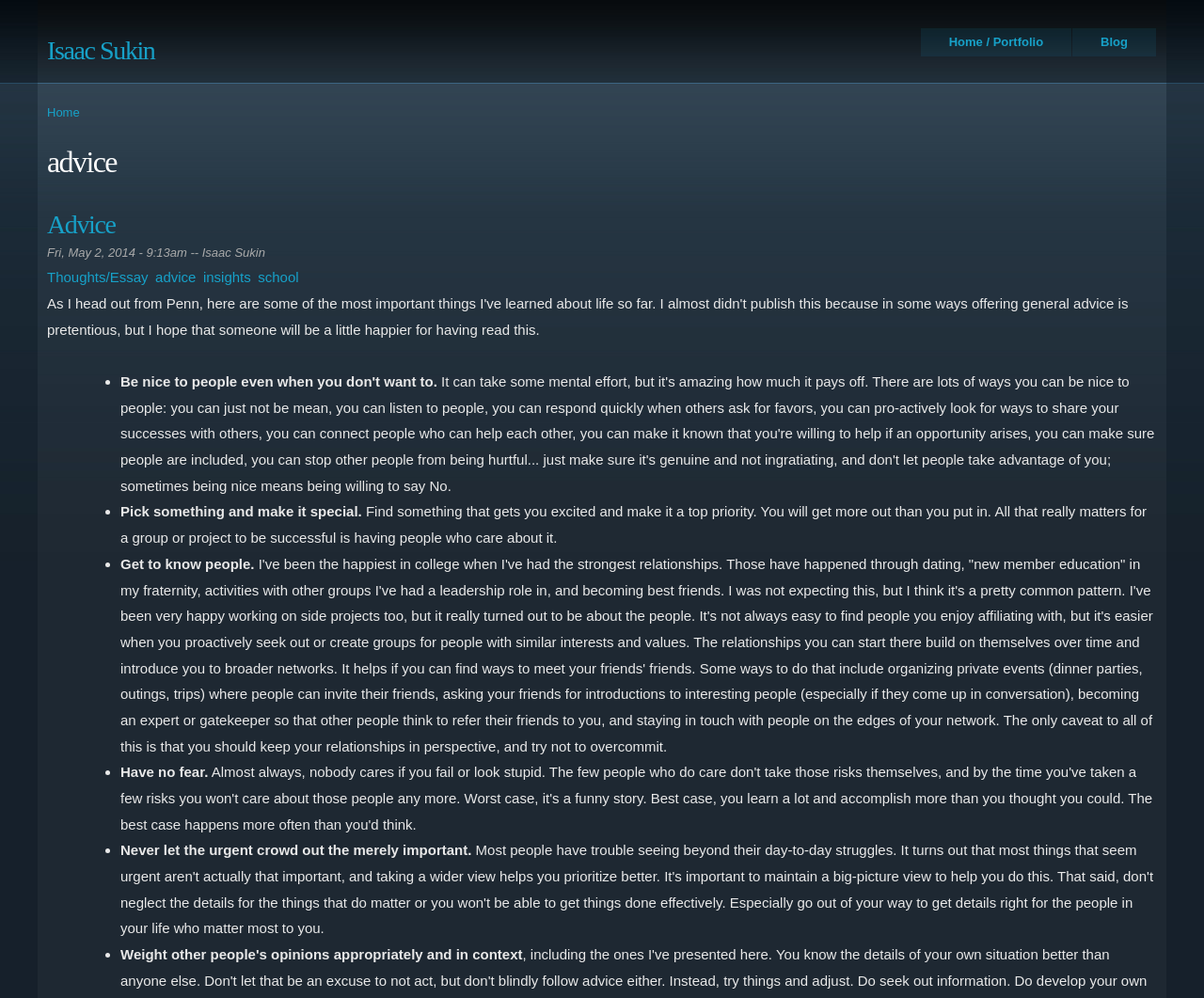Reply to the question with a brief word or phrase: What is the date of the post?

Fri, May 2, 2014